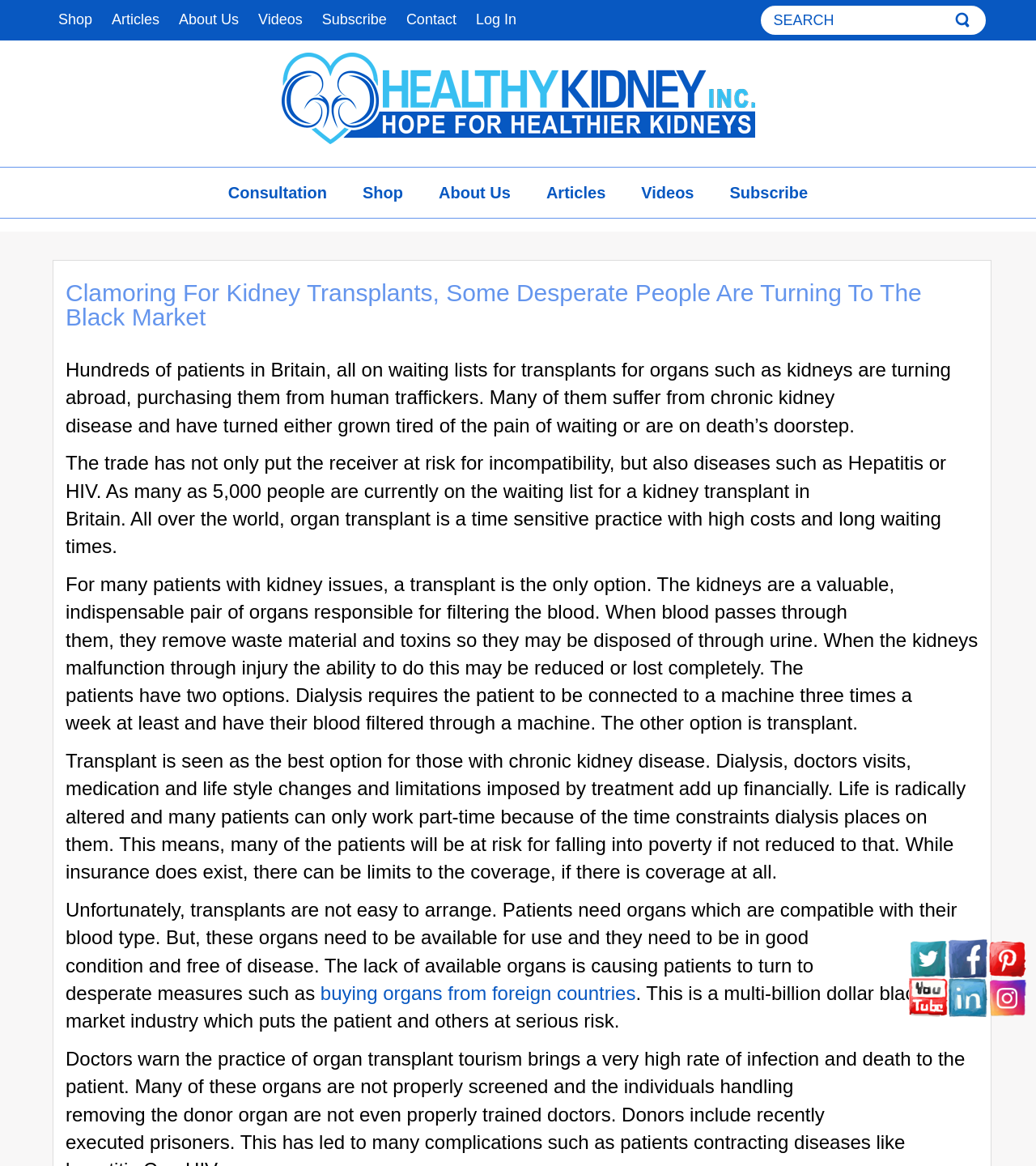Provide your answer in one word or a succinct phrase for the question: 
What is the alternative to transplant for kidney patients?

Dialysis